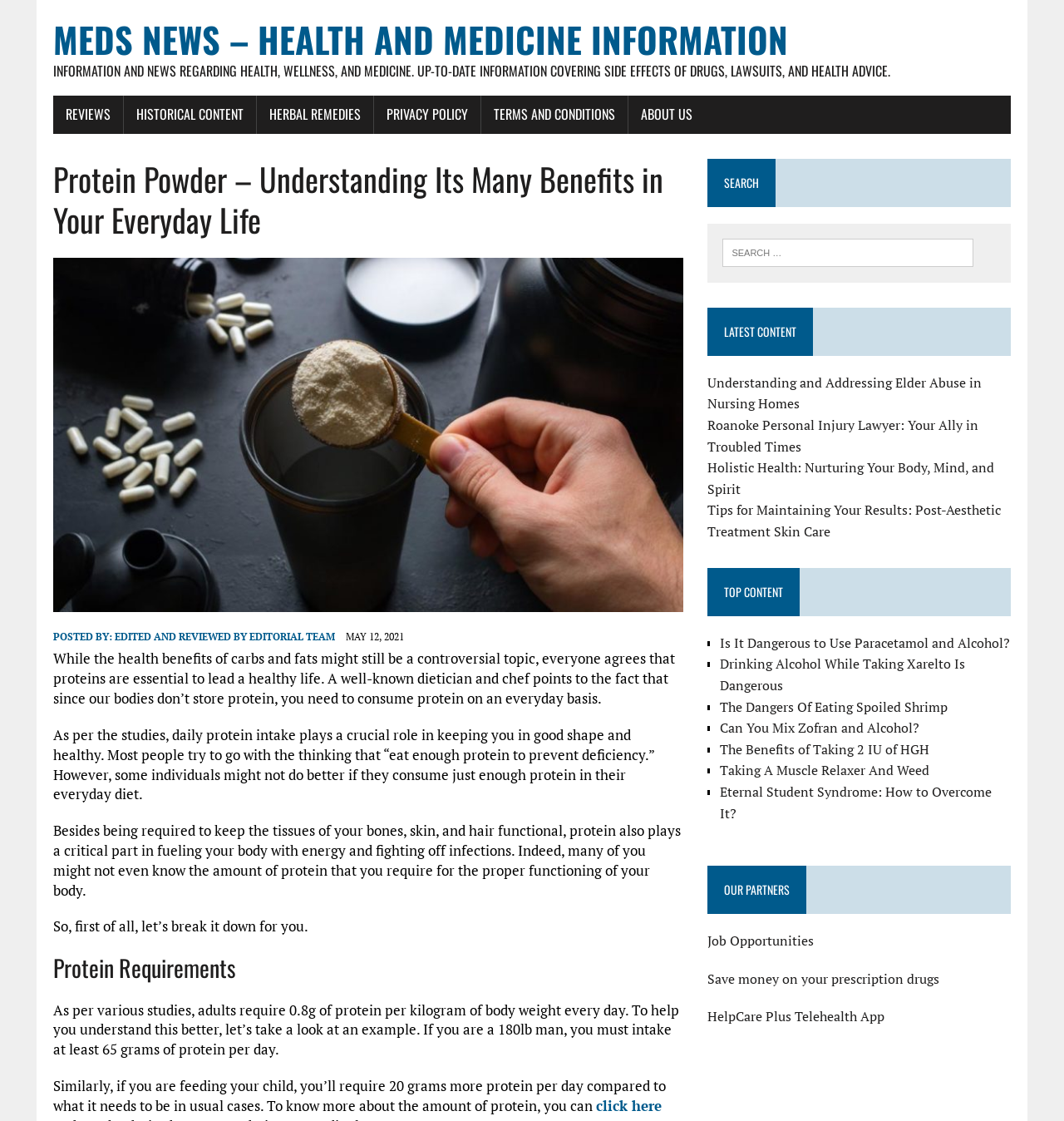Please identify the bounding box coordinates of the clickable area that will allow you to execute the instruction: "Check the 'LATEST CONTENT'".

[0.665, 0.274, 0.95, 0.317]